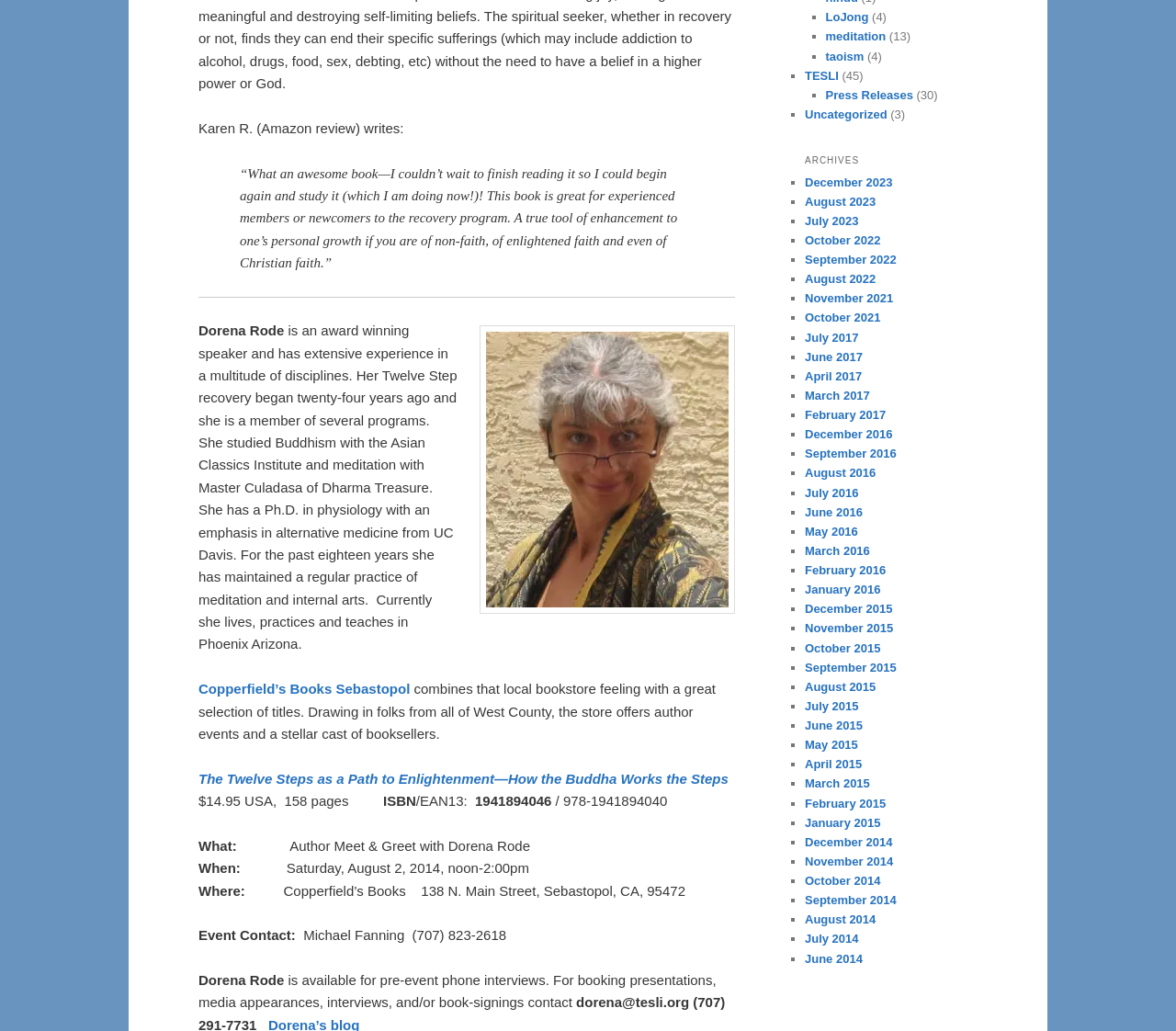Provide the bounding box coordinates for the area that should be clicked to complete the instruction: "View the author's profile".

[0.408, 0.316, 0.625, 0.595]